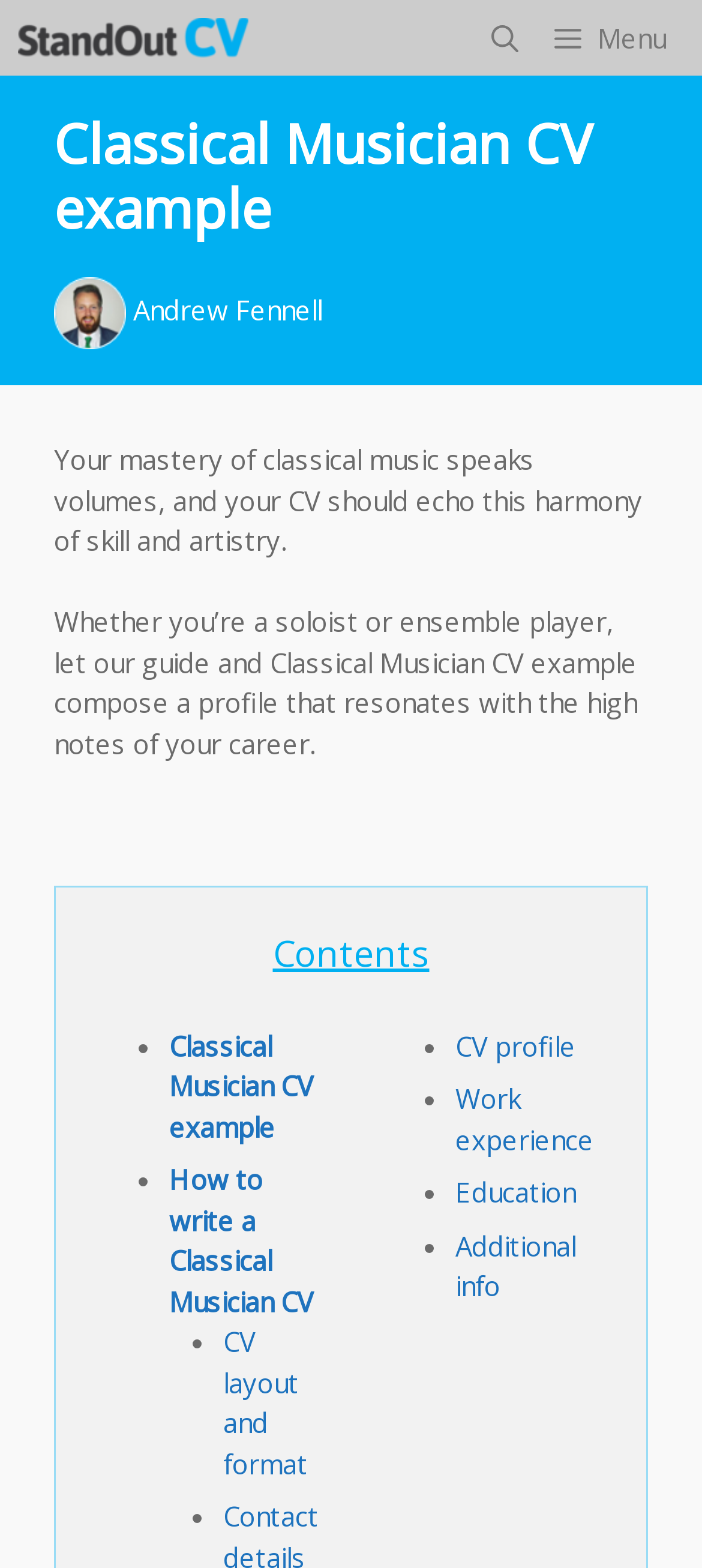Identify the bounding box coordinates for the region of the element that should be clicked to carry out the instruction: "Read Andrew Fennell's profile". The bounding box coordinates should be four float numbers between 0 and 1, i.e., [left, top, right, bottom].

[0.19, 0.186, 0.459, 0.209]